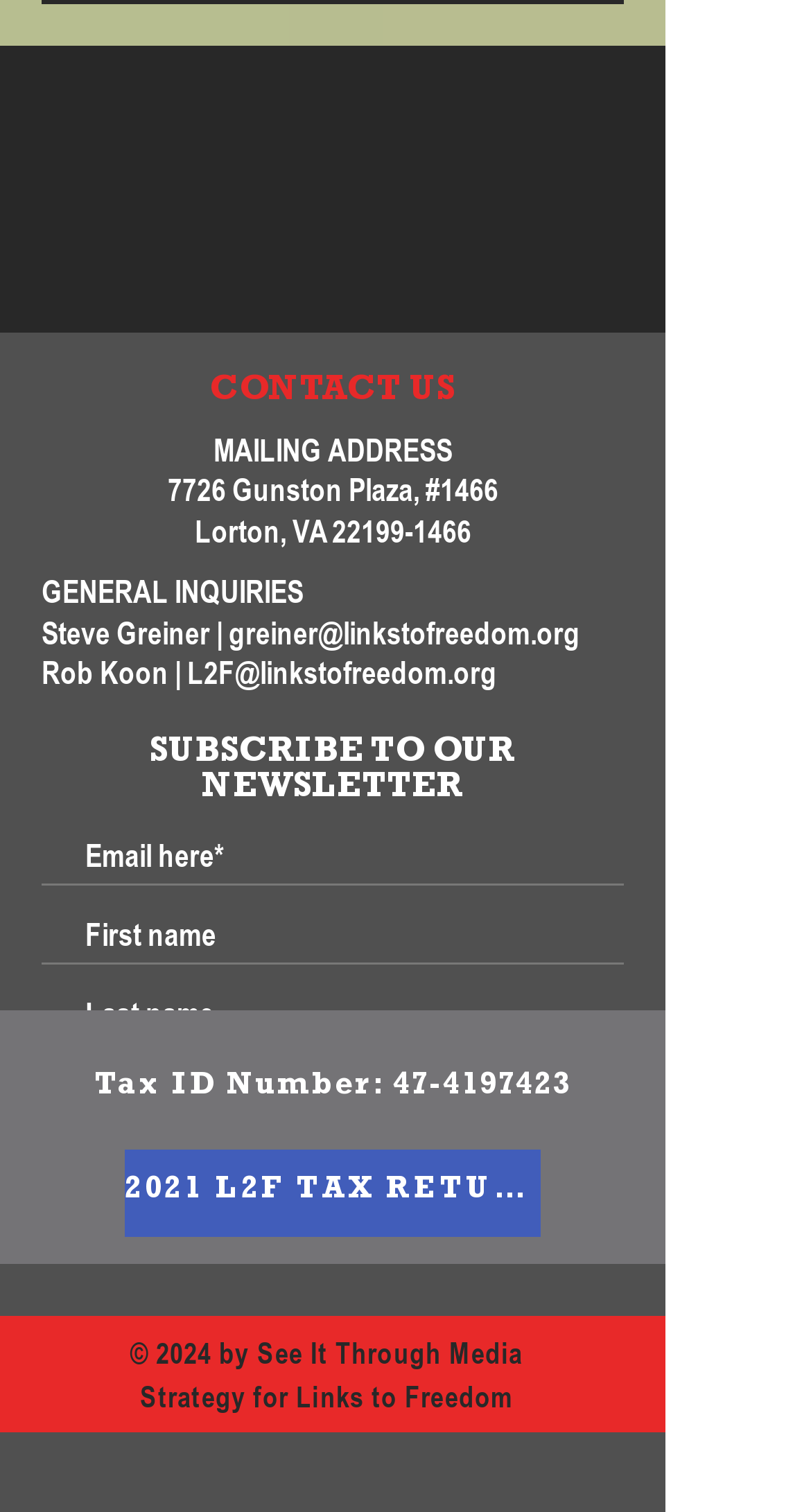Please specify the bounding box coordinates of the element that should be clicked to execute the given instruction: 'Enter email address'. Ensure the coordinates are four float numbers between 0 and 1, expressed as [left, top, right, bottom].

[0.051, 0.547, 0.769, 0.585]